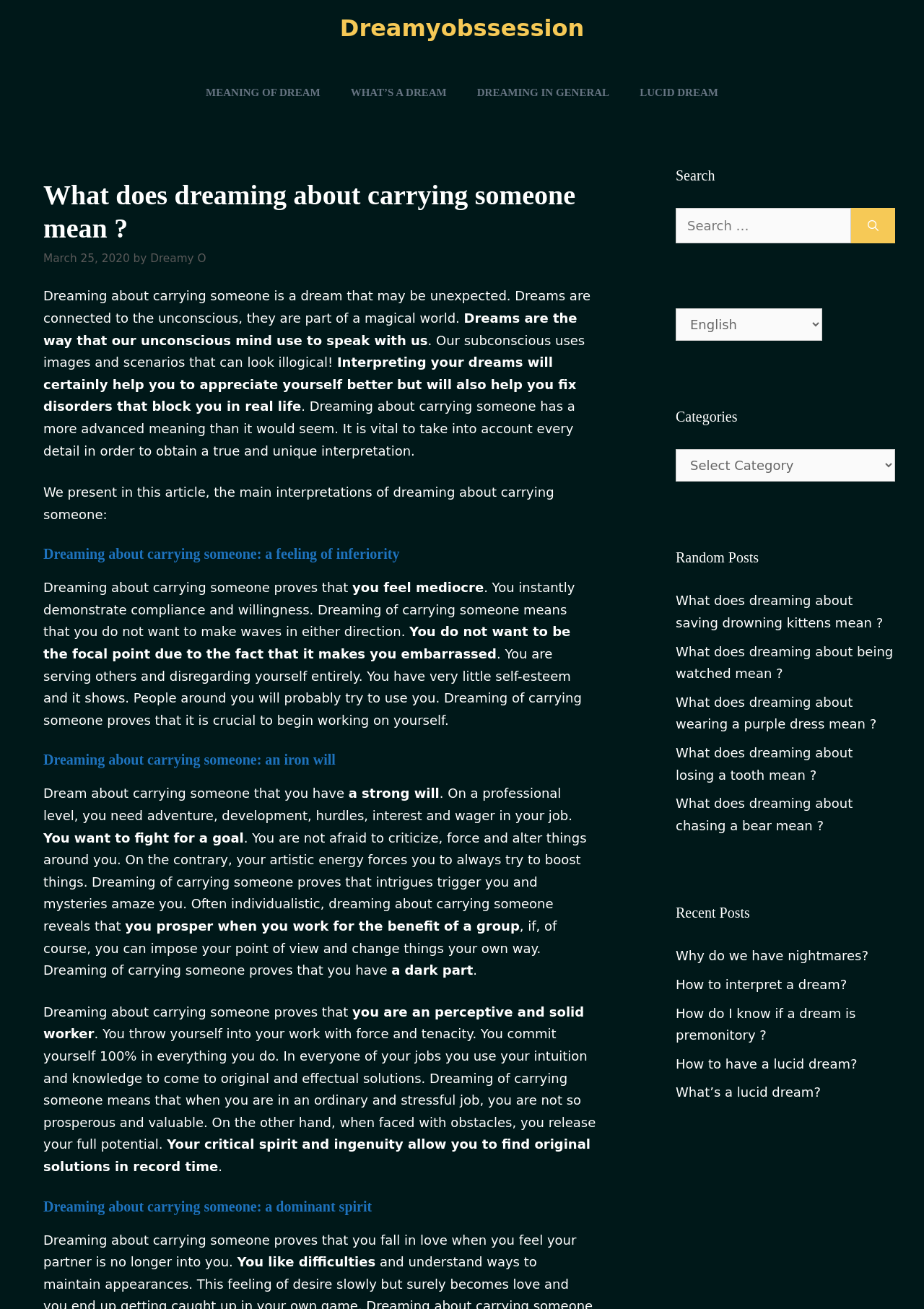Can you find the bounding box coordinates of the area I should click to execute the following instruction: "Click on the 'HOME' link"?

None